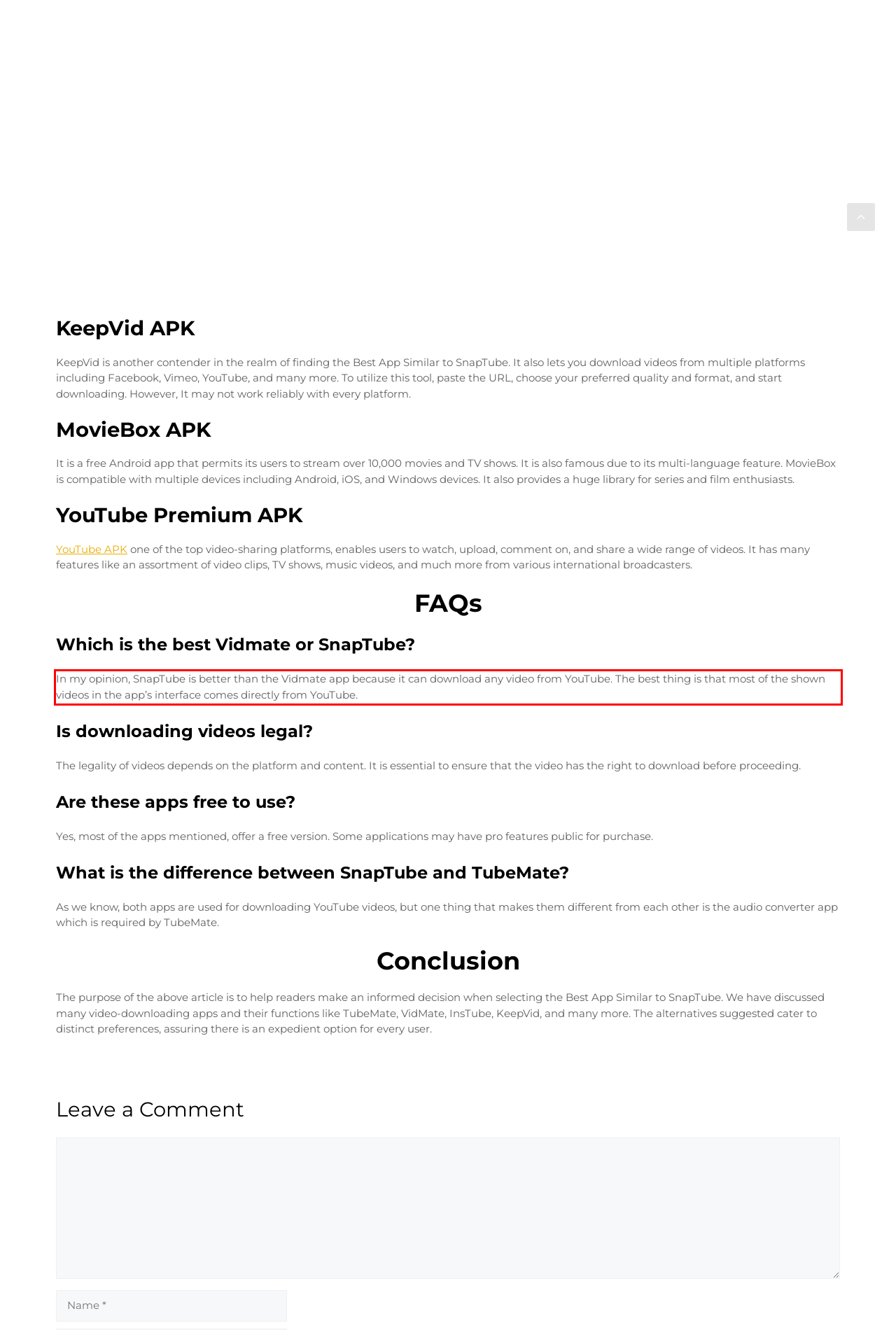Please extract the text content from the UI element enclosed by the red rectangle in the screenshot.

In my opinion, SnapTube is better than the Vidmate app because it can download any video from YouTube. The best thing is that most of the shown videos in the app’s interface comes directly from YouTube.